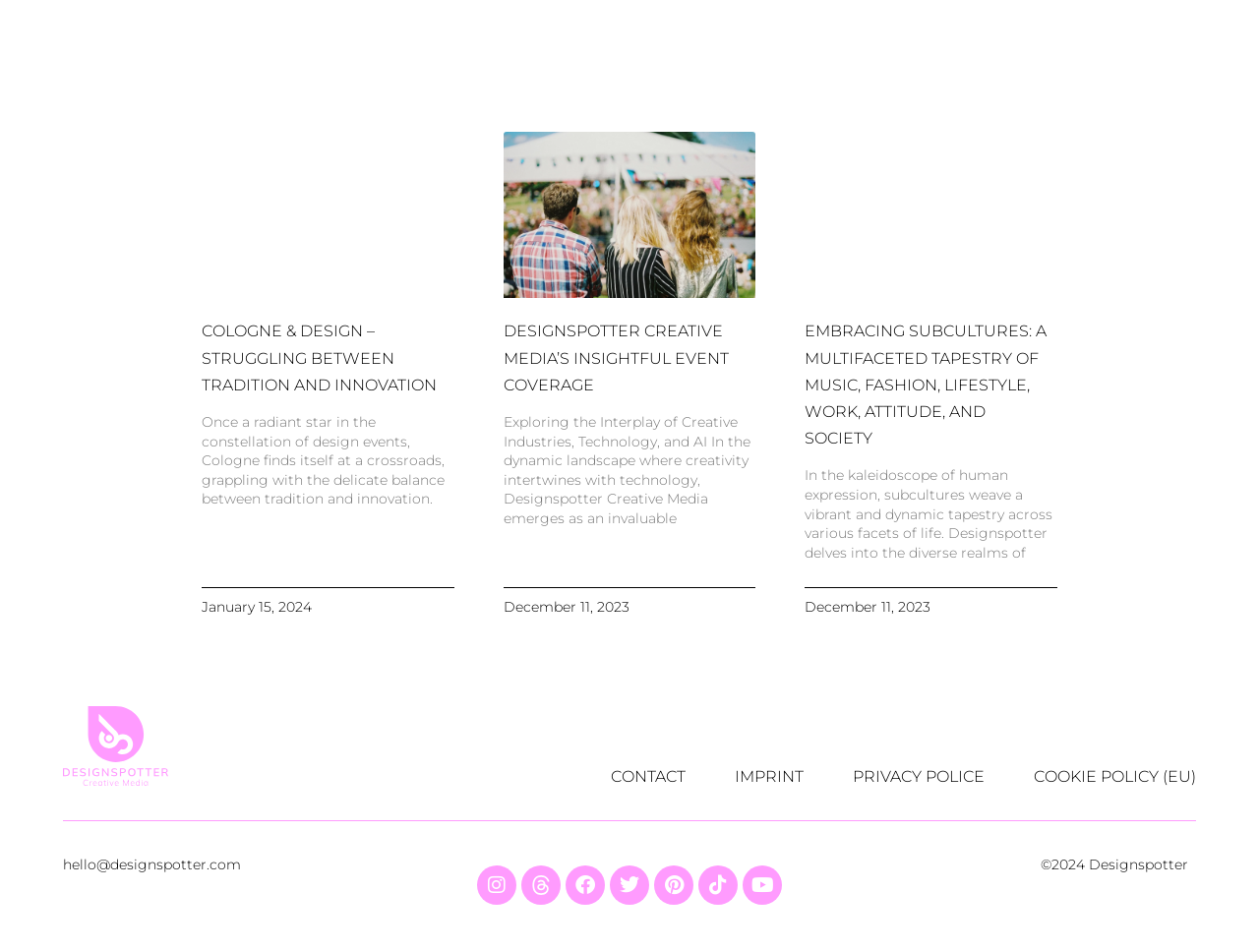Determine the bounding box coordinates of the clickable region to follow the instruction: "Read the article about Designspotter Creative Media’s event coverage".

[0.4, 0.138, 0.6, 0.659]